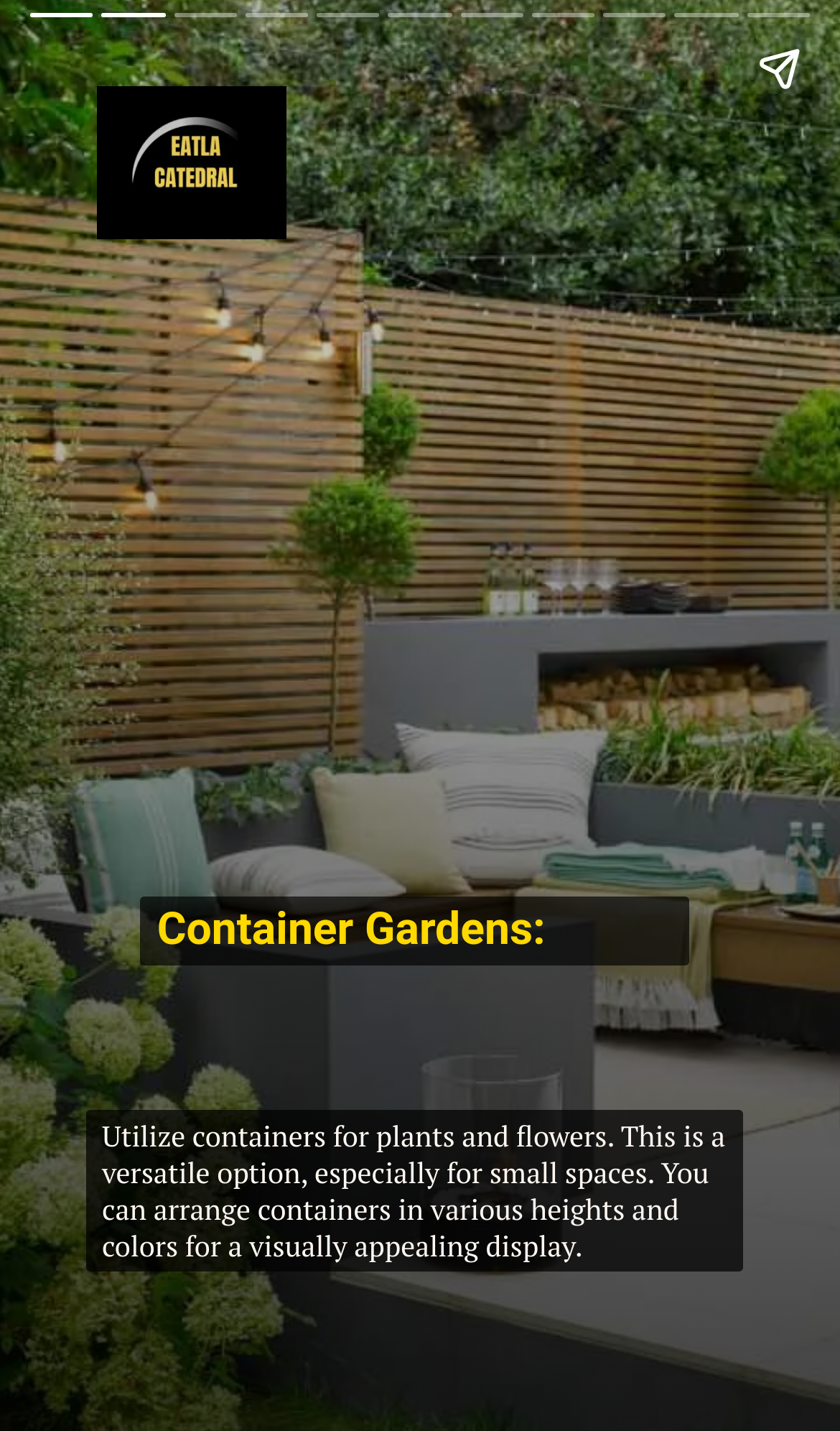How many pages are there in this article?
Please give a detailed answer to the question using the information shown in the image.

I inferred that there are at least two pages in this article because there are 'Previous page' and 'Next page' buttons. The presence of these buttons suggests that the article is divided into multiple pages, and the user can navigate between them.